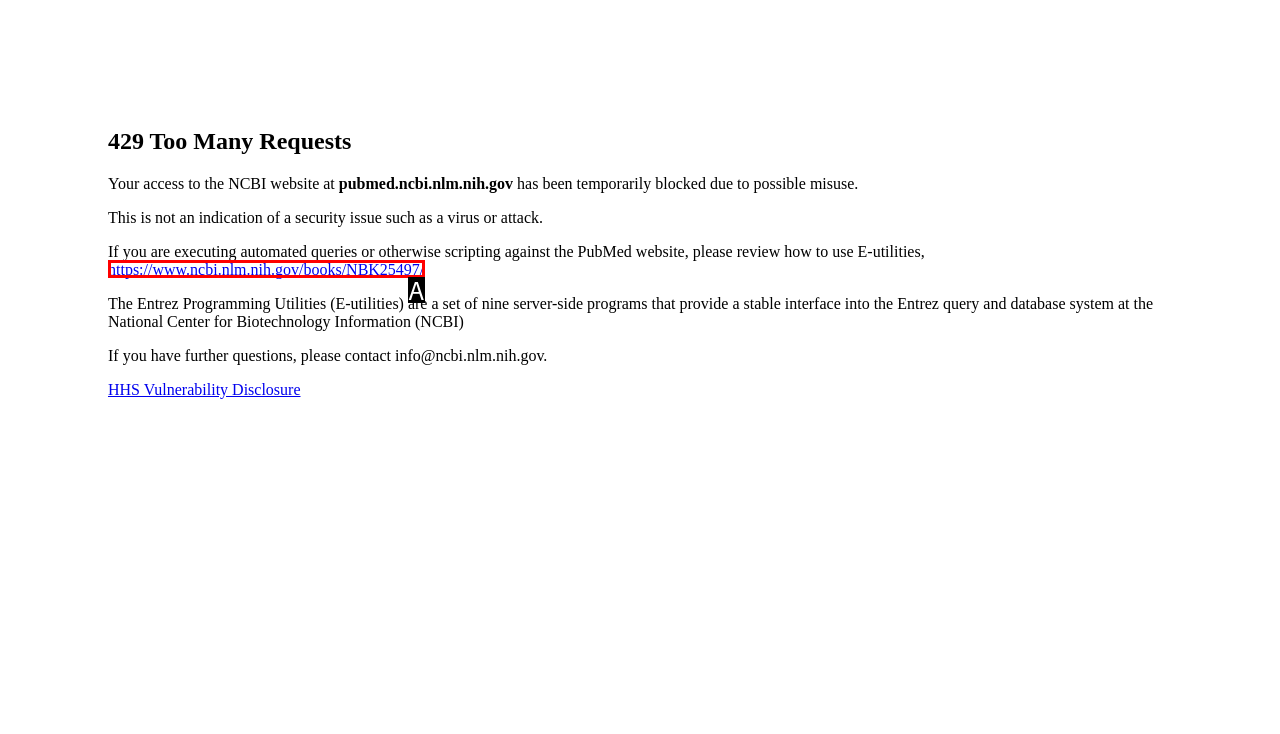Find the option that best fits the description: https://www.ncbi.nlm.nih.gov/books/NBK25497/. Answer with the letter of the option.

A